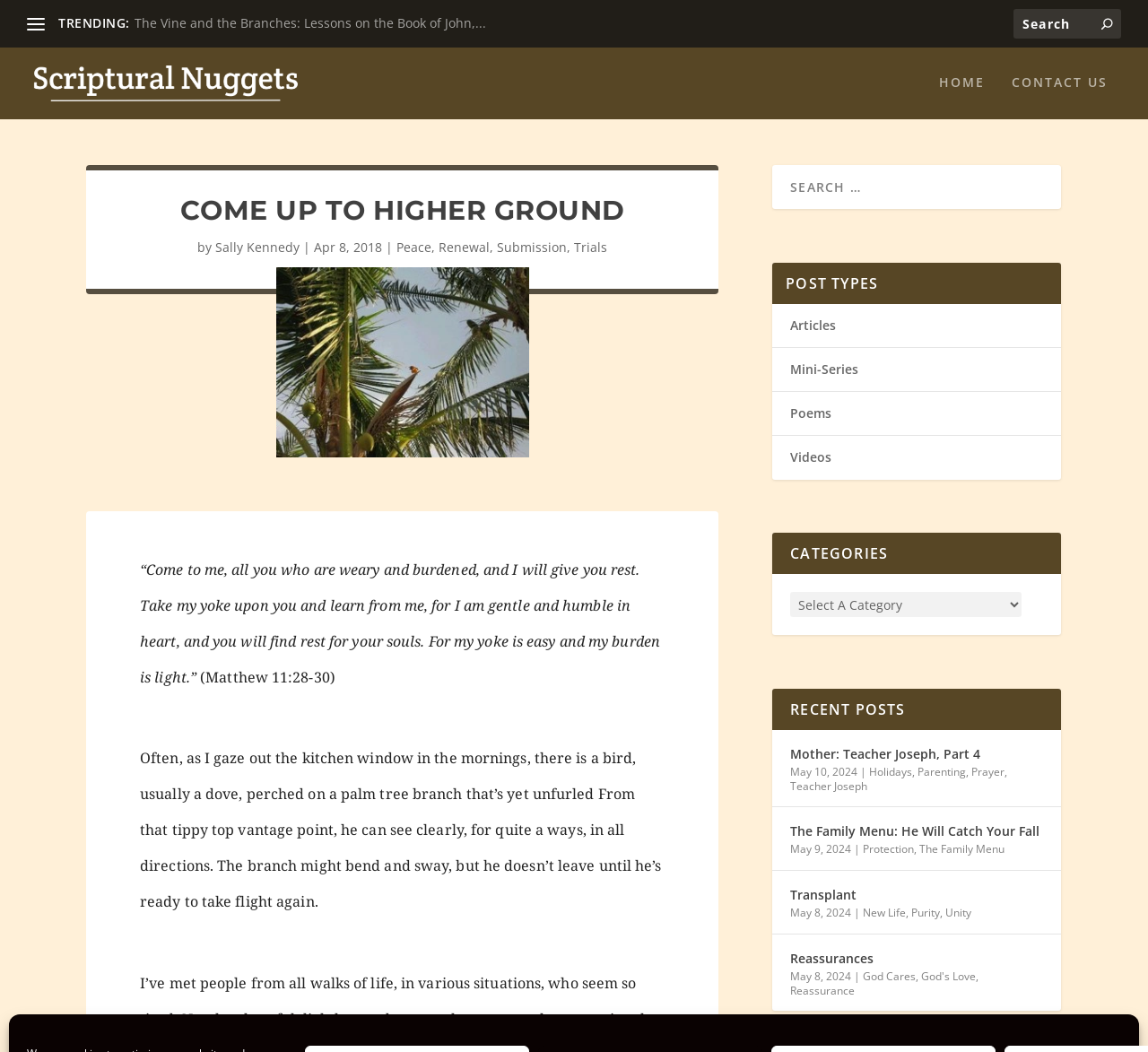Locate the bounding box coordinates of the clickable element to fulfill the following instruction: "Click on the 'HOME' link". Provide the coordinates as four float numbers between 0 and 1 in the format [left, top, right, bottom].

[0.818, 0.072, 0.858, 0.113]